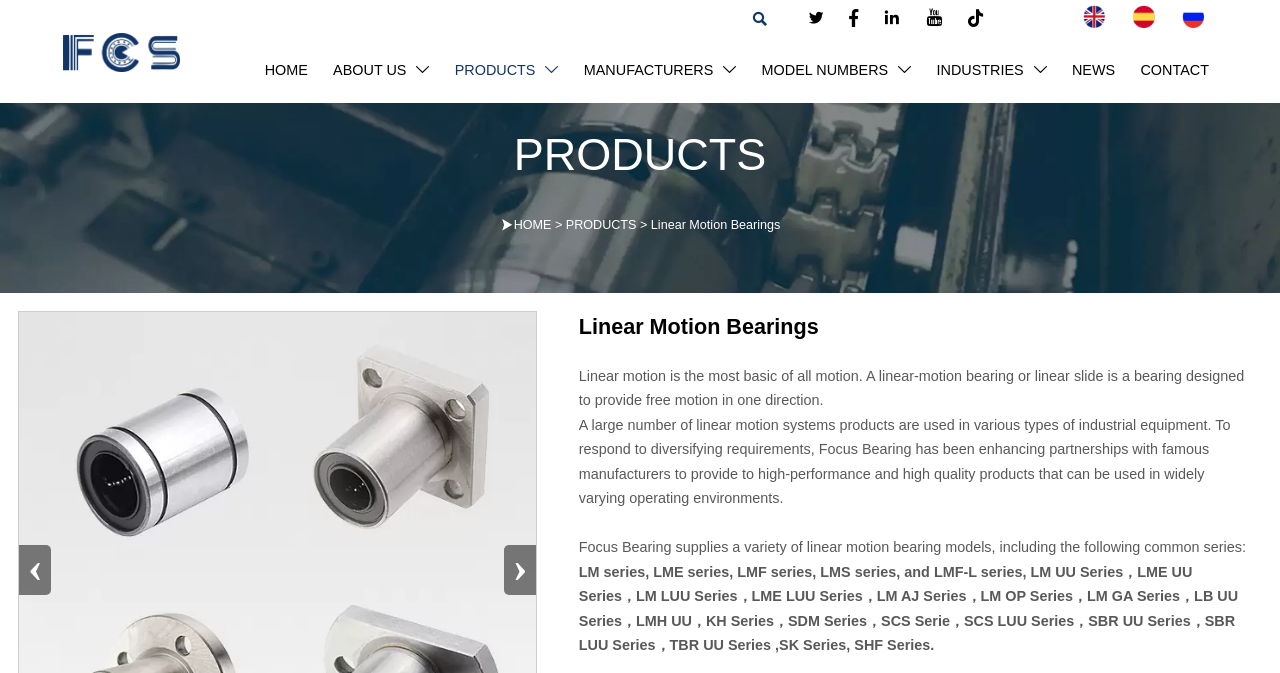Determine the coordinates of the bounding box for the clickable area needed to execute this instruction: "Go to the ABOUT US page".

[0.254, 0.068, 0.342, 0.137]